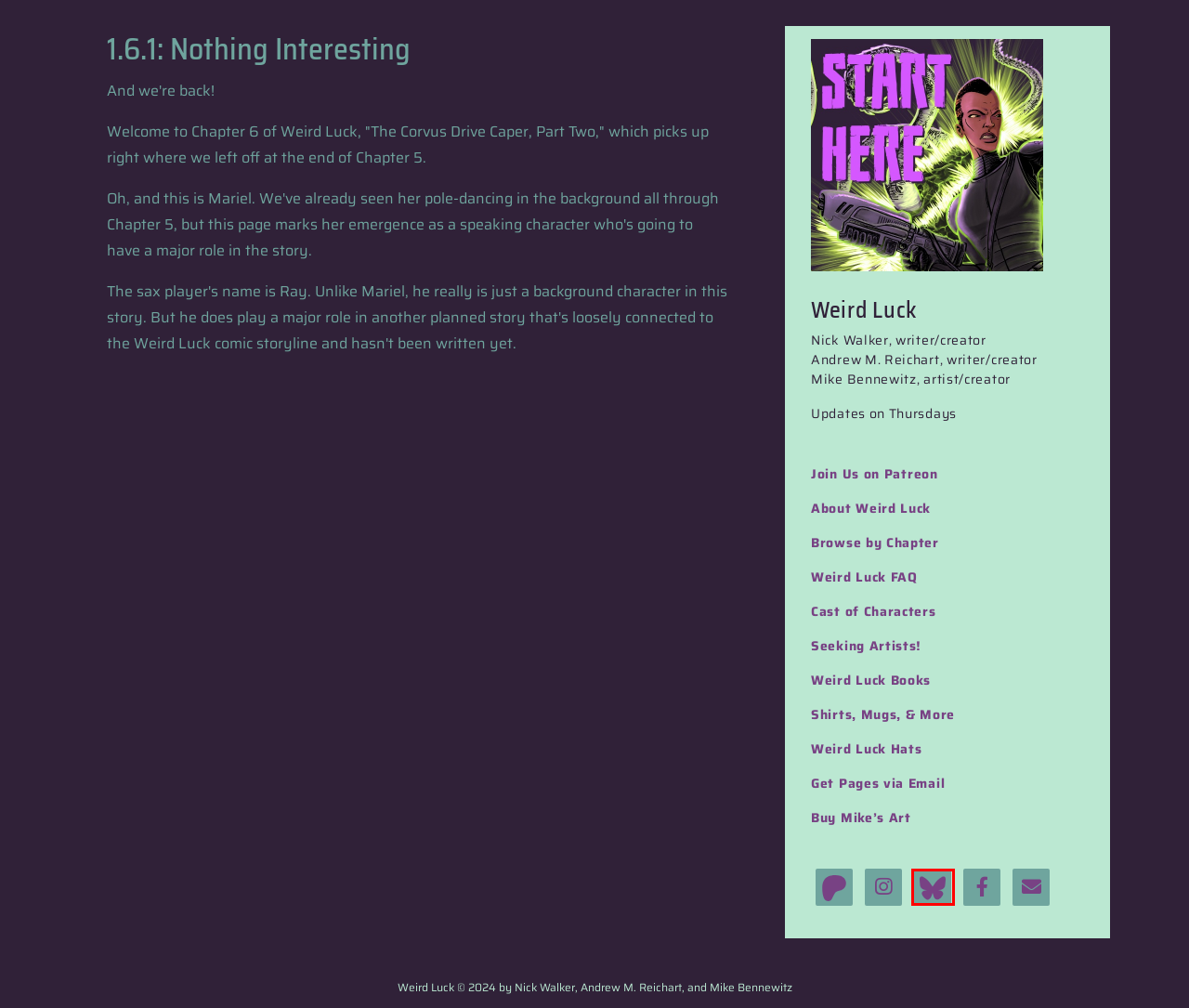Review the webpage screenshot provided, noting the red bounding box around a UI element. Choose the description that best matches the new webpage after clicking the element within the bounding box. The following are the options:
A. Son of Witz – The Art of Mike Bennewitz
B. Weird Luck -
C. Comics Archive - Weird Luck
D. Weird Luck
E. Weird Luck - 1.6.0: THE CORVUS DRIVE CAPER, PART TWO
F. @dr-nicky.bsky.social on Bluesky
G. Seeking Weird Luck Artists! - Weird Luck
H. Weird Luck - 1.1.0: THE SWIFTCORP INCURSION

F